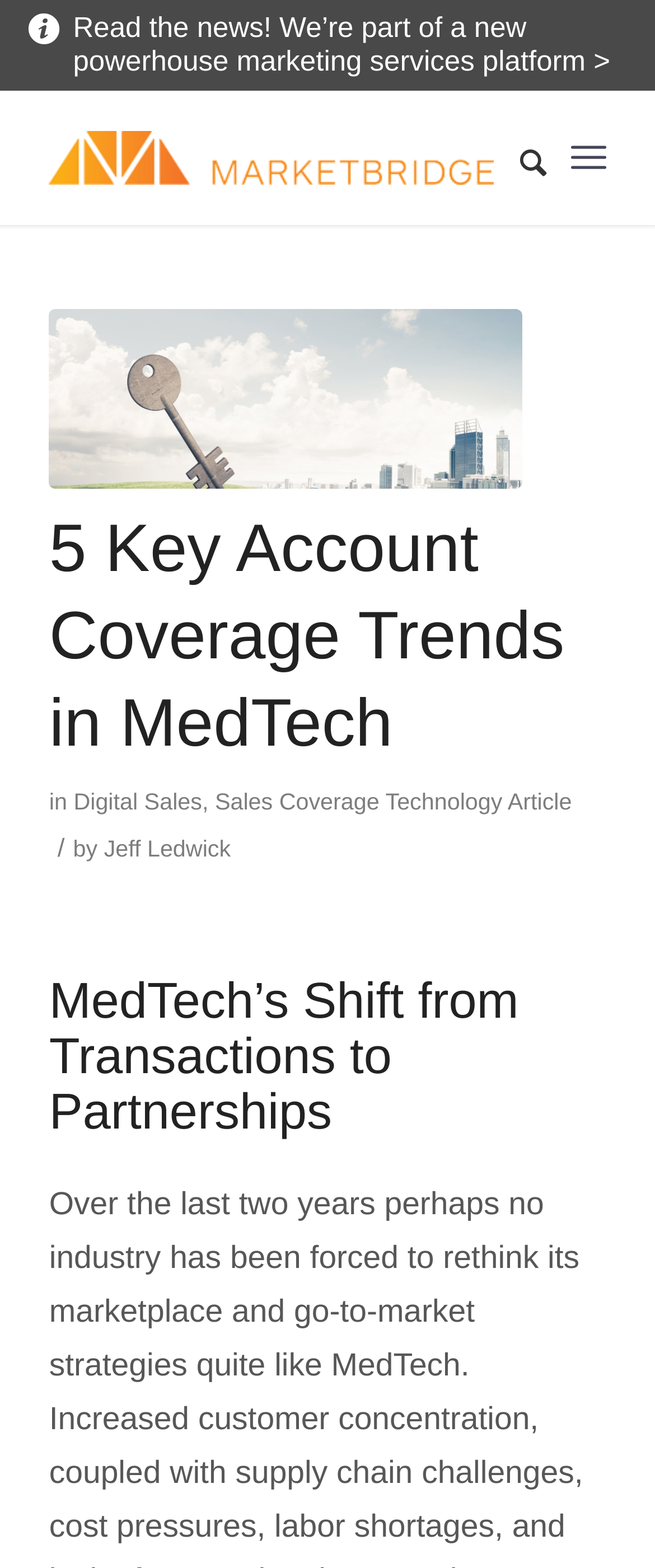What is the company name in the logo?
Using the image as a reference, give an elaborate response to the question.

The logo is located at the top-left corner of the webpage, and it contains the company name 'MarketBridge'.